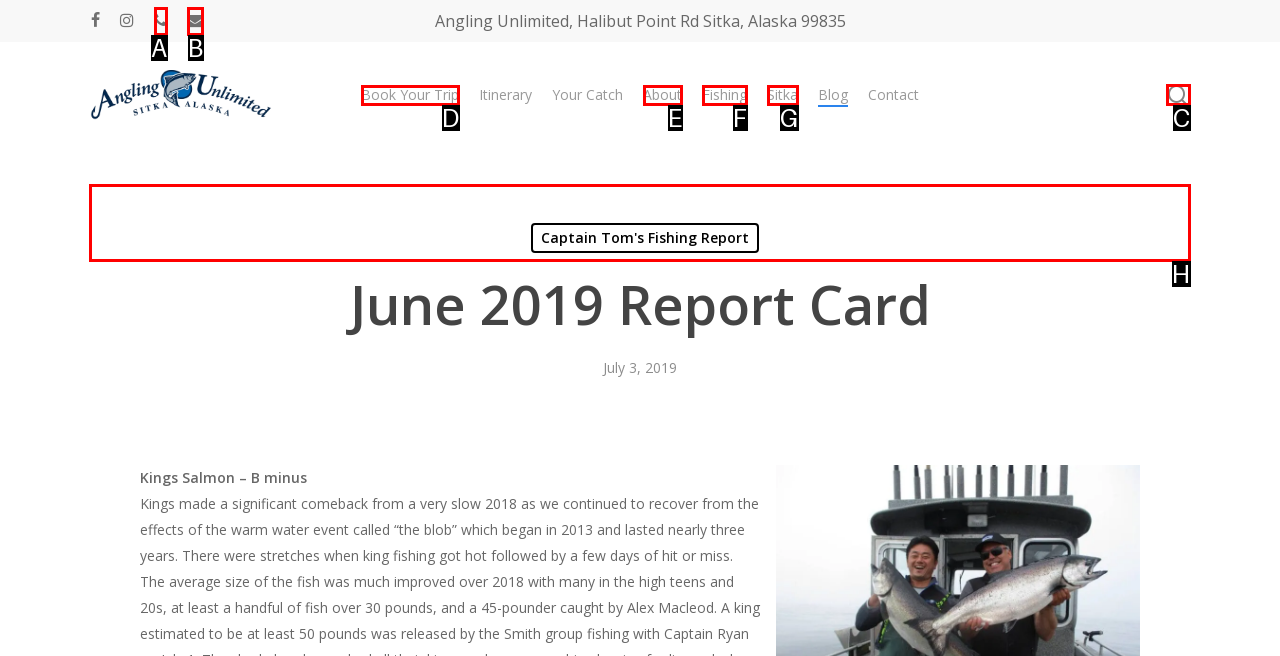Find the appropriate UI element to complete the task: go to home page. Indicate your choice by providing the letter of the element.

None